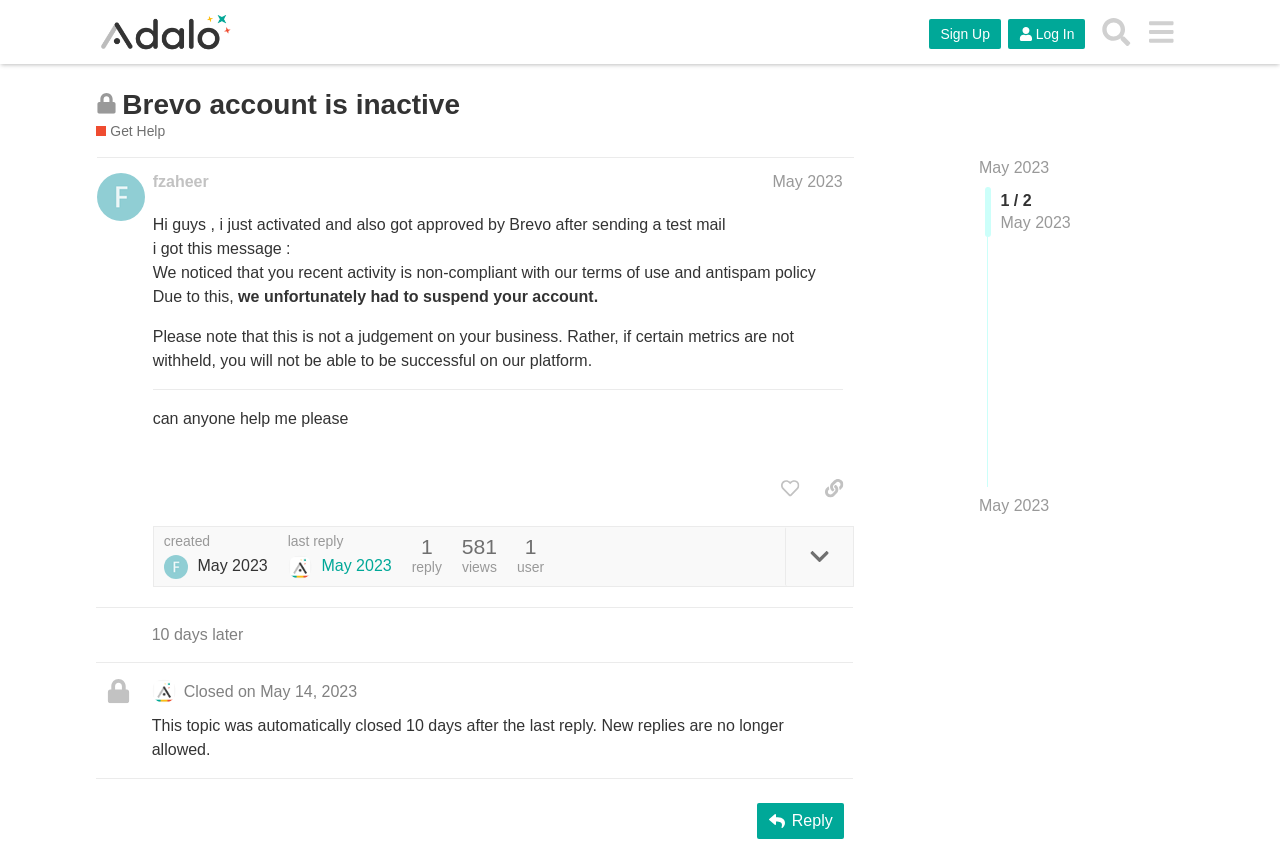Please determine the bounding box coordinates for the UI element described here. Use the format (top-left x, top-left y, bottom-right x, bottom-right y) with values bounded between 0 and 1: ​

[0.854, 0.011, 0.89, 0.064]